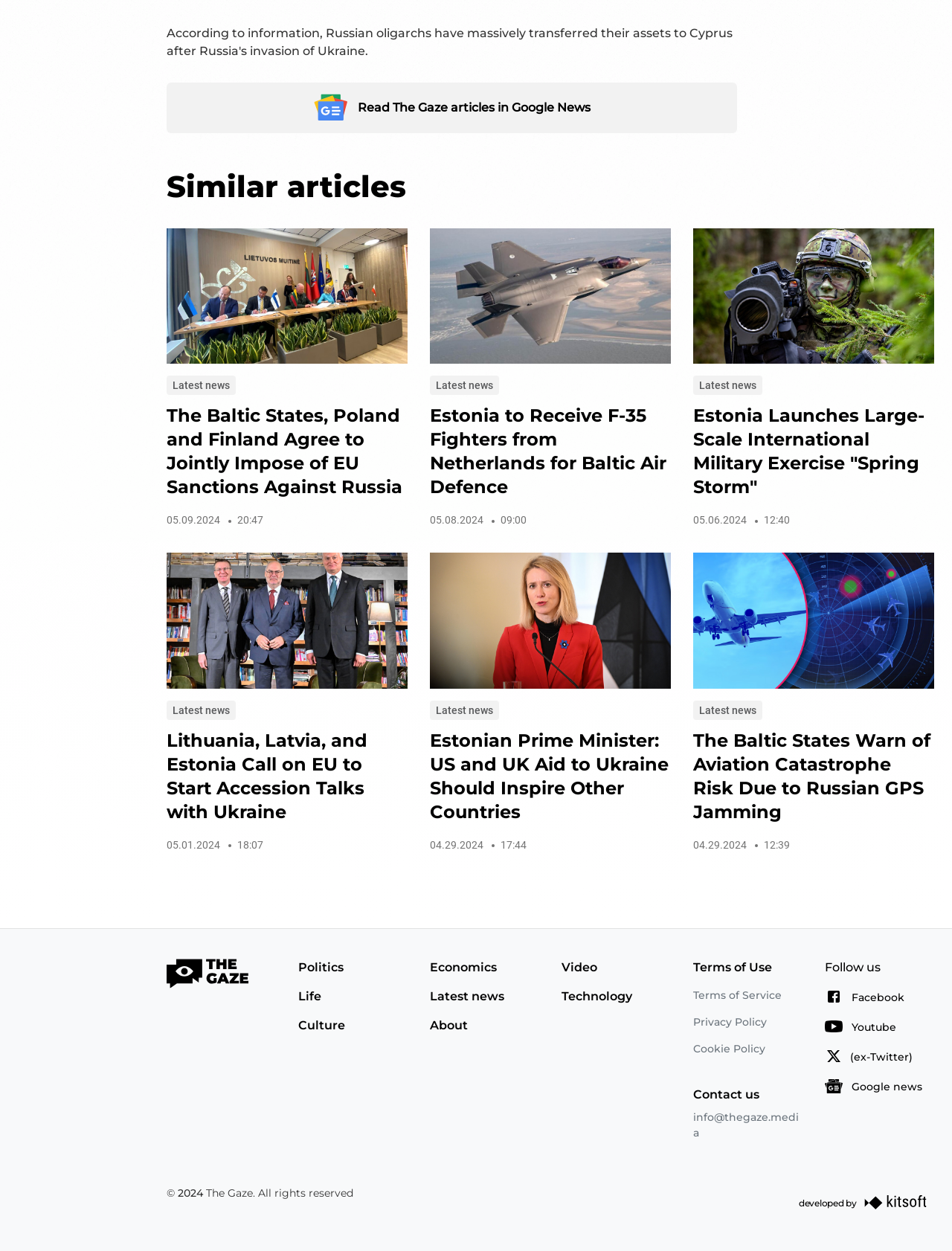Locate the bounding box coordinates of the area you need to click to fulfill this instruction: 'Browse latest news'. The coordinates must be in the form of four float numbers ranging from 0 to 1: [left, top, right, bottom].

[0.181, 0.303, 0.241, 0.313]